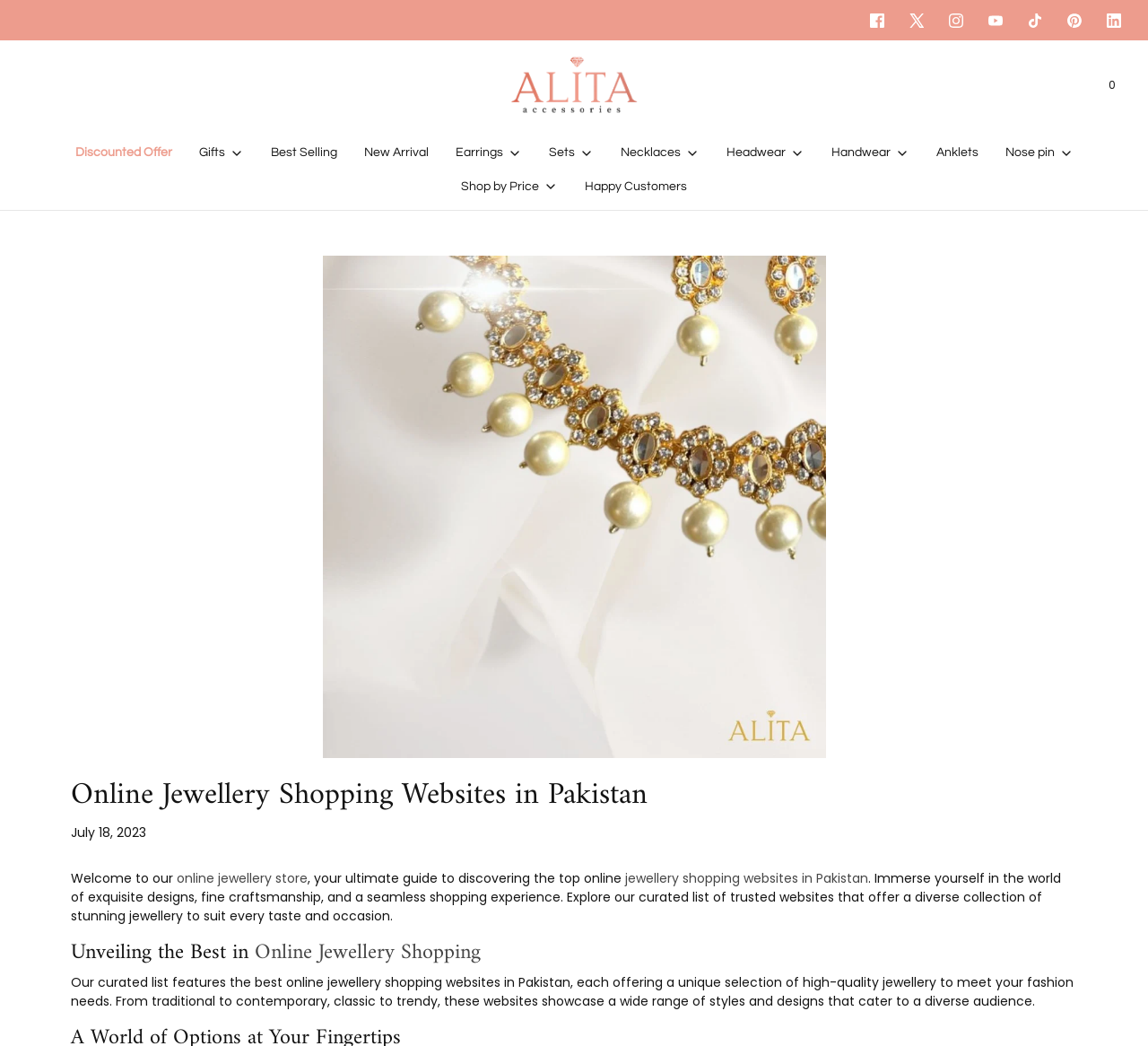Offer a meticulous caption that includes all visible features of the webpage.

This webpage is an online jewellery store that offers a curated list of trusted websites for jewellery shopping in Pakistan. At the top, there is a heading that announces a discount offer of up to 15% off and free delivery above PKR 3000. Below this, there are social media icons for Facebook, Twitter, Instagram, YouTube, TikTok, Pinterest, and LinkedIn, aligned horizontally.

On the left side, there is a navigation menu with links to various categories, including discounted offers, gifts, best-selling items, new arrivals, earrings, sets, necklaces, headwear, handwear, anklets, nose pins, and shopping by price. Each category has an accompanying image.

In the main content area, there is a heading that welcomes users to the online jewellery store, followed by a brief description of the website's purpose. Below this, there is a large image that showcases online jewellery shopping websites in Pakistan. The image is accompanied by a heading that highlights the website's curated list of trusted online jewellery shopping websites.

Further down, there is a section that describes the benefits of shopping on these websites, including a wide range of styles and designs that cater to a diverse audience. The webpage also features a heading that emphasizes the importance of unveiling the best in online jewellery shopping.

Throughout the webpage, there are various buttons and links that allow users to navigate and explore the different categories and features of the online jewellery store.